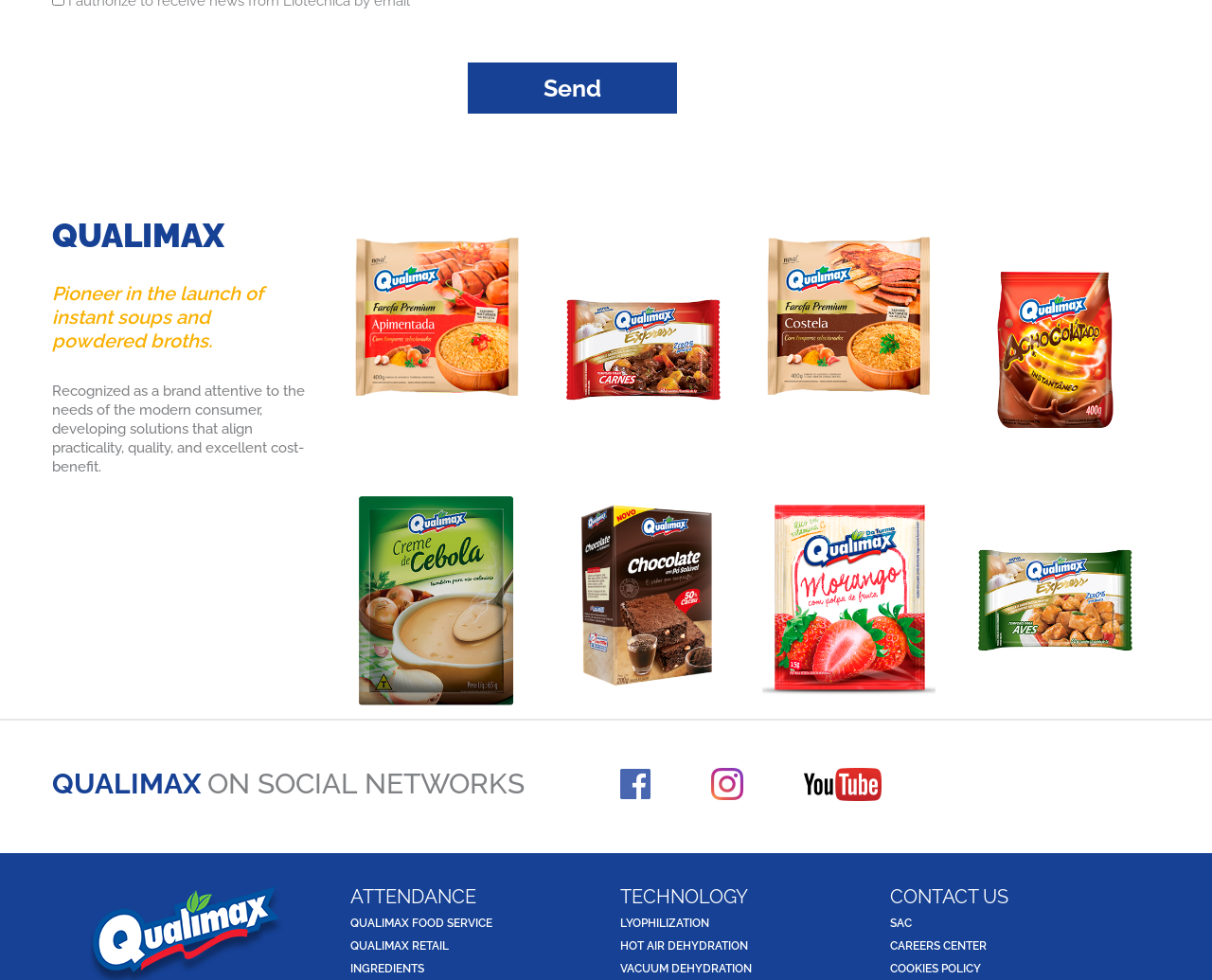Could you provide the bounding box coordinates for the portion of the screen to click to complete this instruction: "Follow Qualimax on Facebook"?

[0.512, 0.785, 0.537, 0.816]